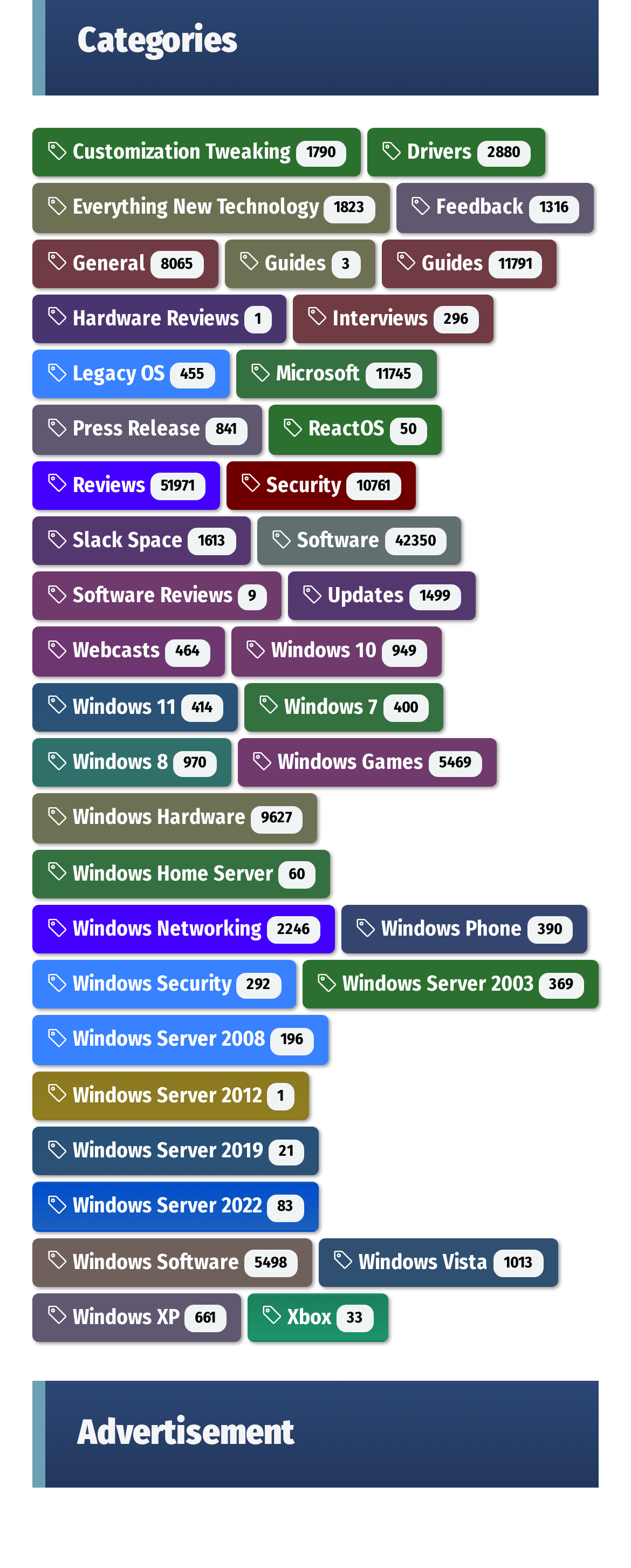Please locate the bounding box coordinates of the element that should be clicked to achieve the given instruction: "Explore Hardware Reviews".

[0.074, 0.195, 0.43, 0.21]